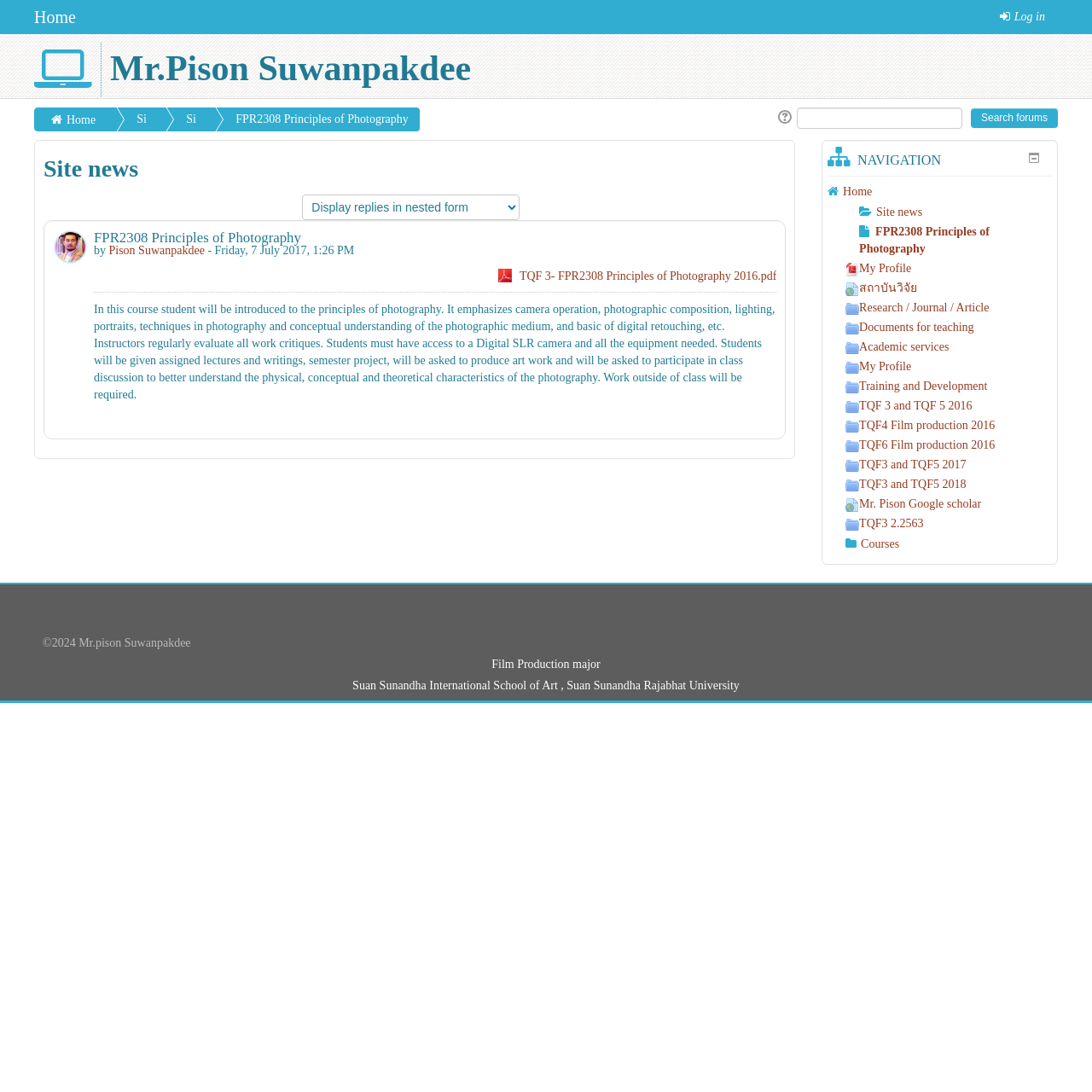Use a single word or phrase to answer this question: 
What is the name of the university?

Suan Sunandha Rajabhat University